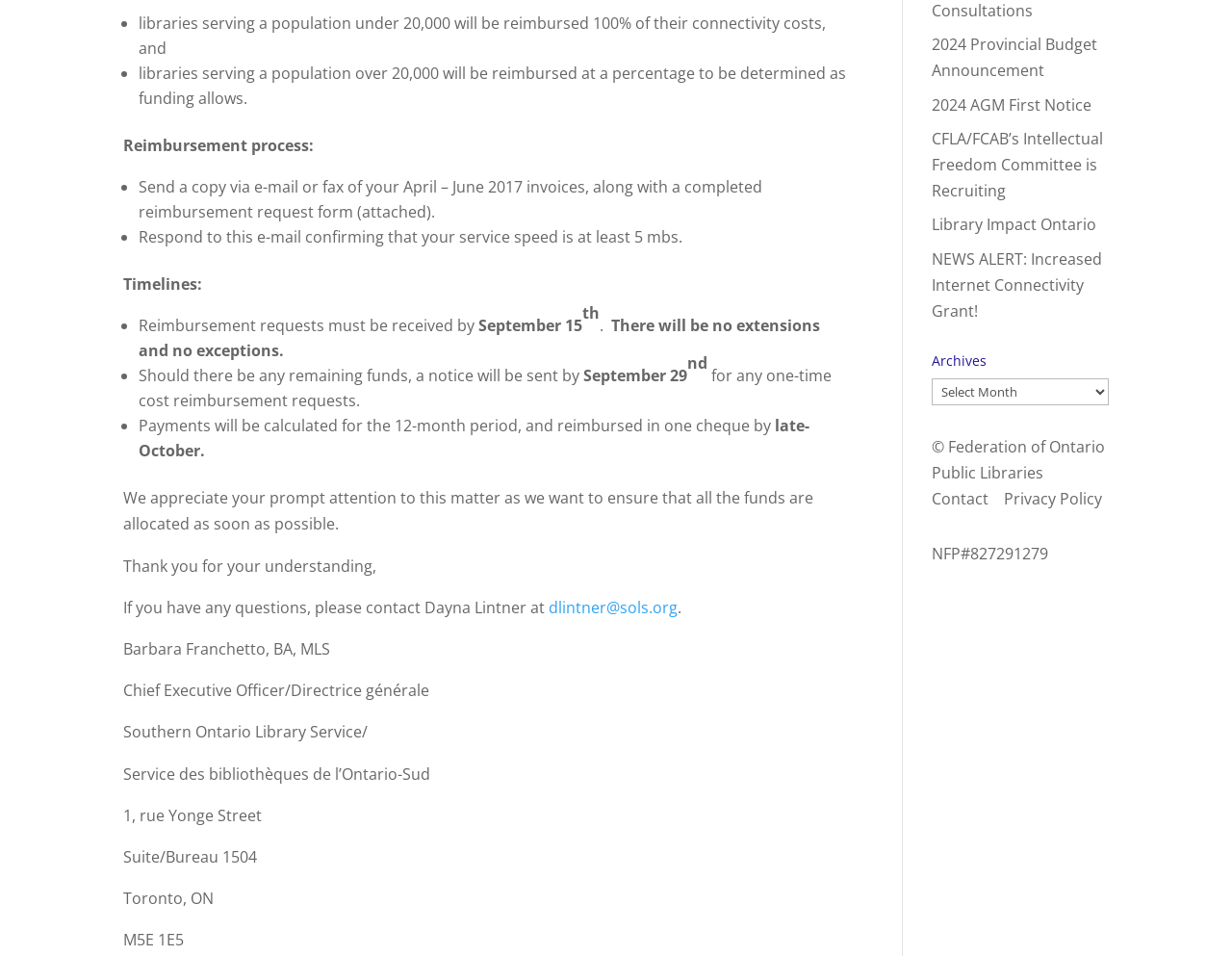Bounding box coordinates are specified in the format (top-left x, top-left y, bottom-right x, bottom-right y). All values are floating point numbers bounded between 0 and 1. Please provide the bounding box coordinate of the region this sentence describes: Contact

[0.756, 0.511, 0.803, 0.533]